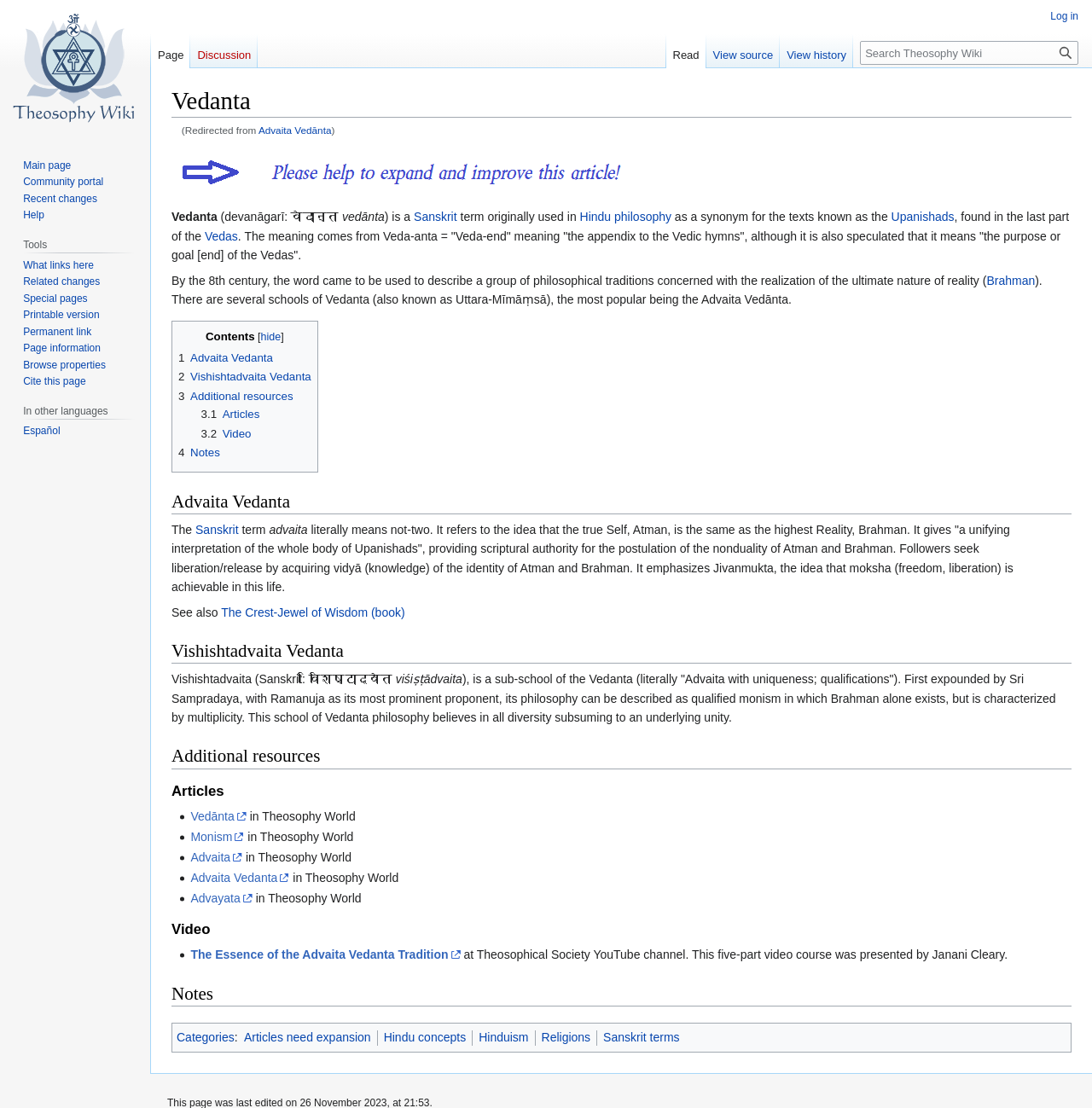How many schools of Vedanta are mentioned?
Look at the image and respond with a one-word or short-phrase answer.

Several